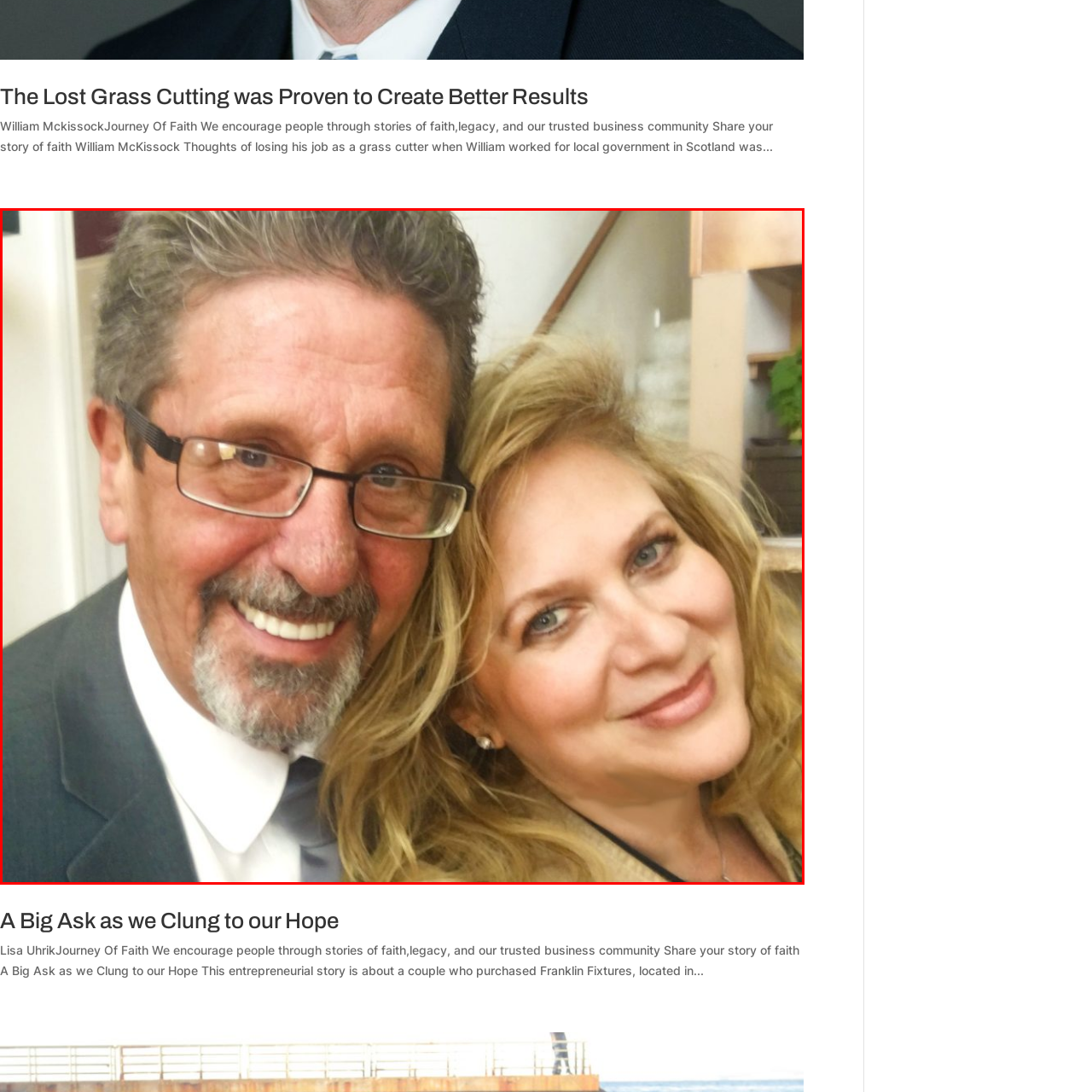Write a comprehensive caption detailing the image within the red boundary.

The image captures a warm moment between two smiling individuals, showcasing their close relationship. The man, dressed in a suit, sports well-groomed hair and glasses, while he highlights his cheerful demeanor with a broad smile. Next to him is a woman with long, flowing hair, radiating confidence as she gazes at the camera with a charming smile. The friendly atmosphere is enhanced by the backdrop, which suggests a cozy interior setting. This image is associated with the article titled "A Big Ask as we Clung to our Hope," which features stories of personal faith and entrepreneurial journeys, indicating that these individuals may be part of a narrative encouraging others through their experiences.